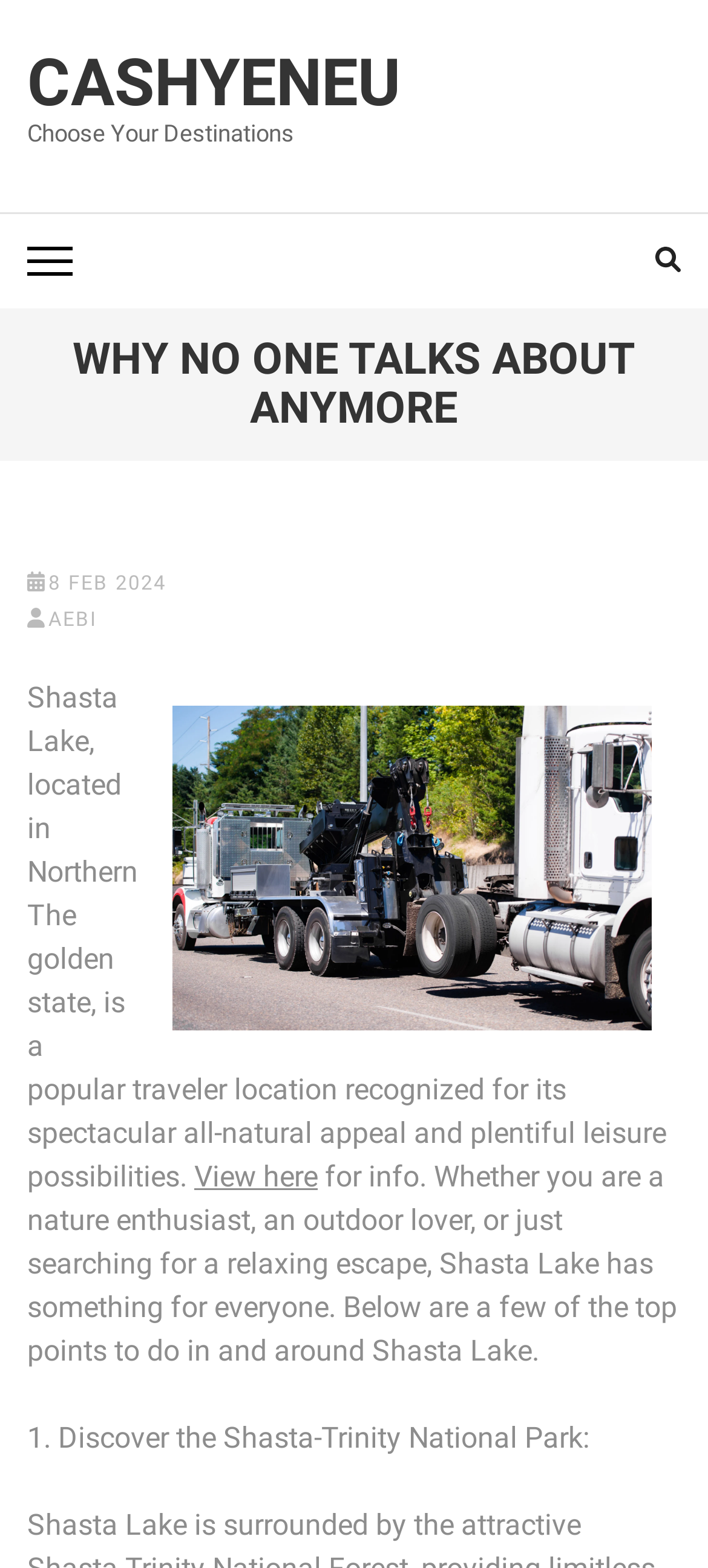Carefully examine the image and provide an in-depth answer to the question: What is the date mentioned in the webpage?

The webpage mentions a date '8 FEB 2024' which is likely related to an event or article publication date.